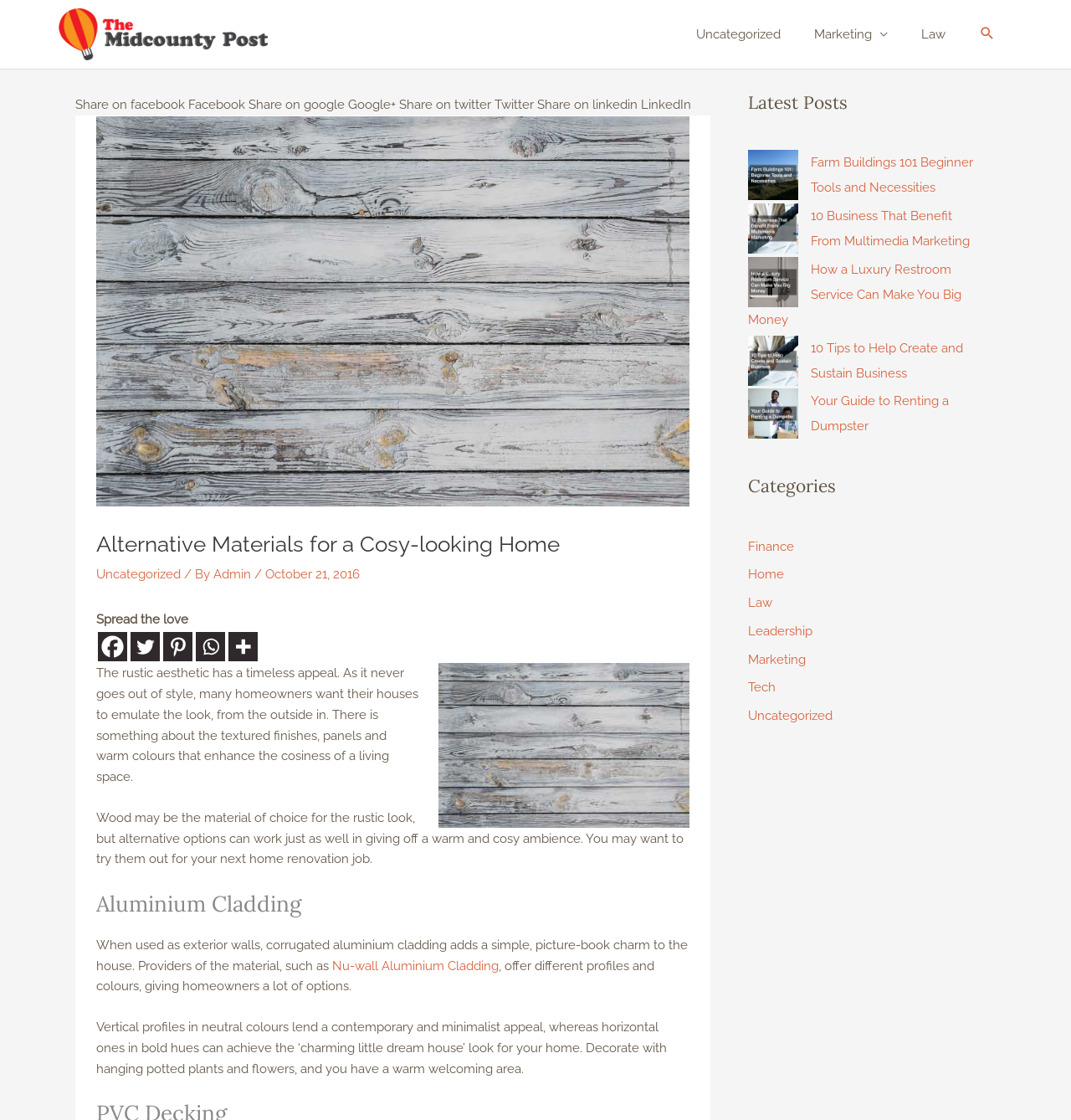Locate the UI element described by Uncategorized and provide its bounding box coordinates. Use the format (top-left x, top-left y, bottom-right x, bottom-right y) with all values as floating point numbers between 0 and 1.

[0.09, 0.506, 0.169, 0.519]